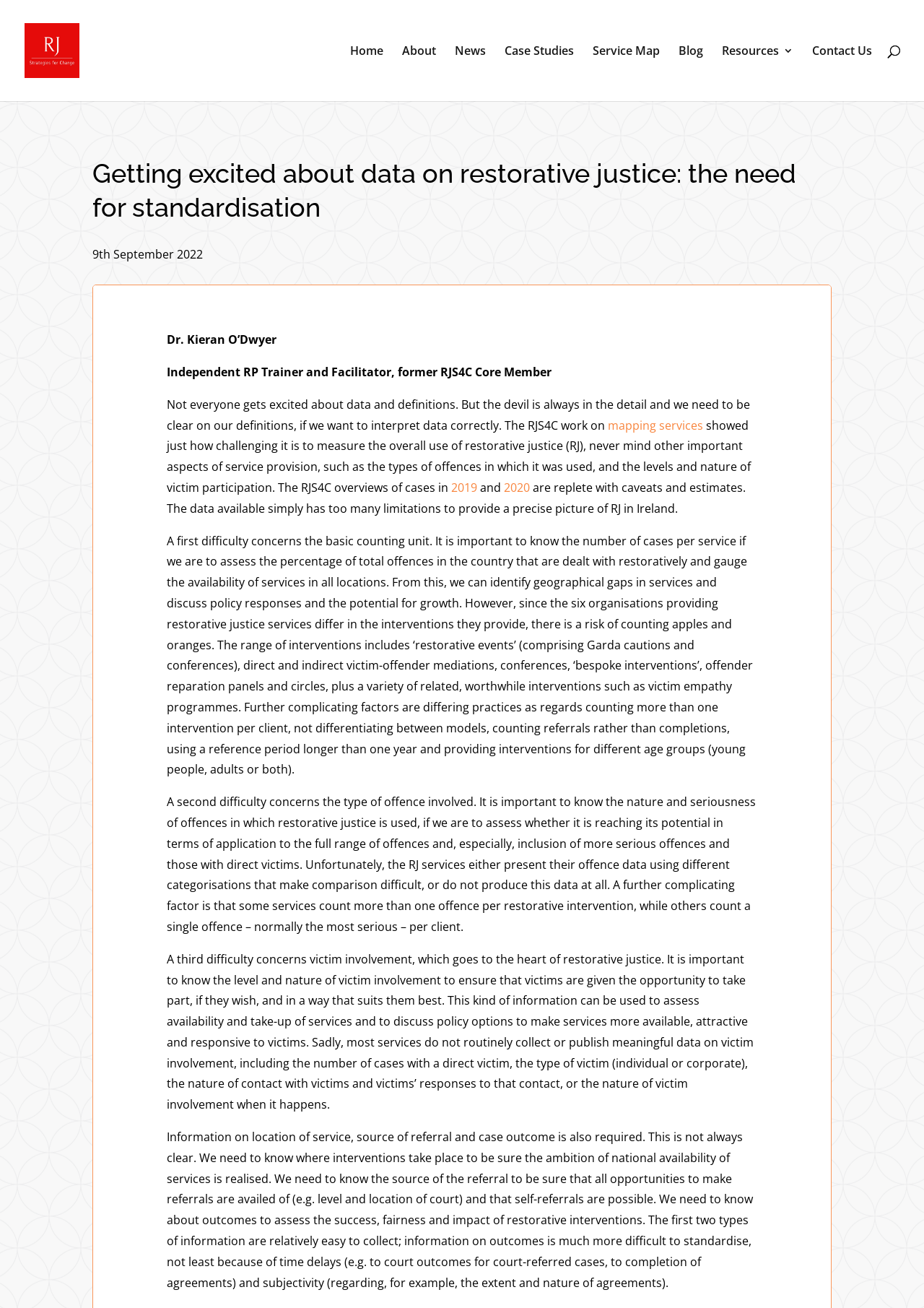Refer to the screenshot and give an in-depth answer to this question: How many links are in the top navigation menu?

I counted the number of link elements in the top navigation menu by looking at the elements with IDs 64-72, which contain the text 'Home', 'About', 'News', 'Case Studies', 'Service Map', 'Blog', 'Resources 3', and 'Contact Us'. There are 8 links in total.